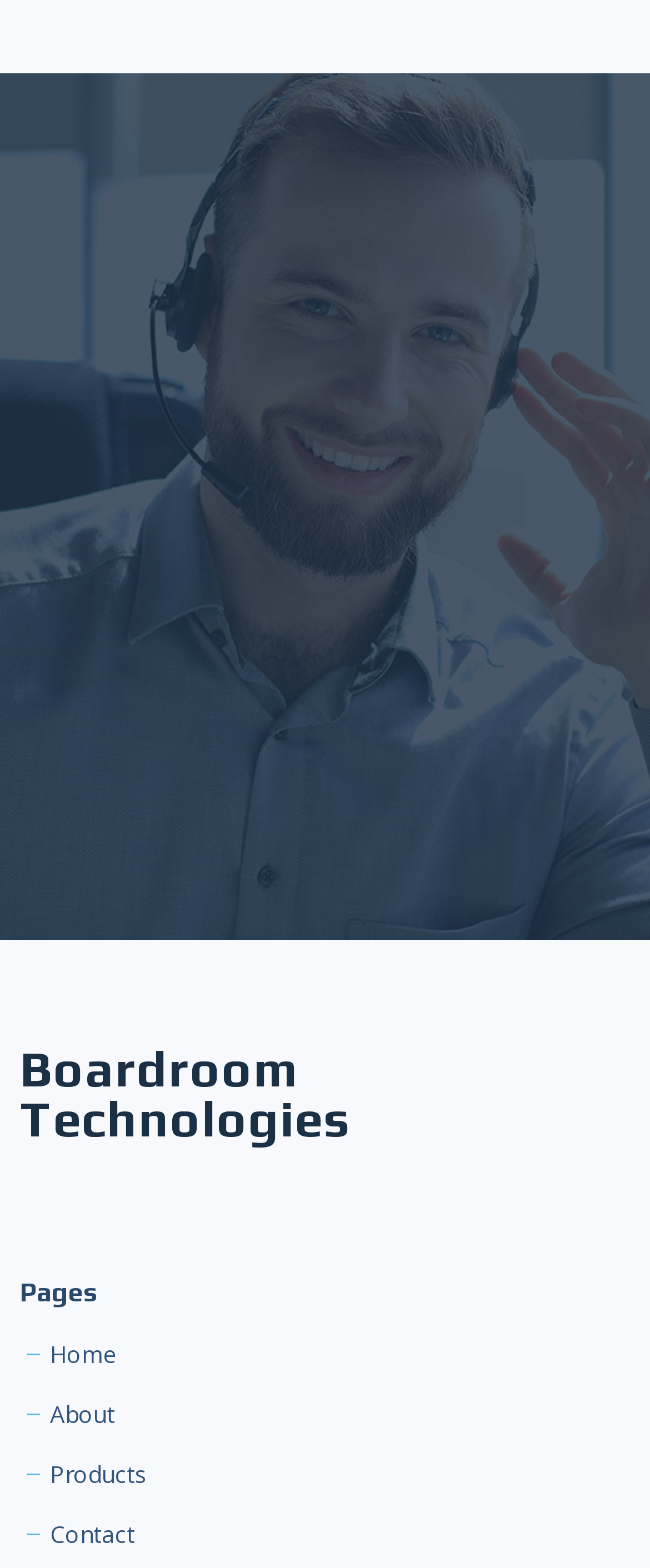How many links are under the 'Pages' heading?
Answer the question with detailed information derived from the image.

The 'Pages' heading is located at the bottom of the page, and under it, there are four links: 'Home', 'About', 'Products', and 'Contact'. Therefore, the answer is 4.